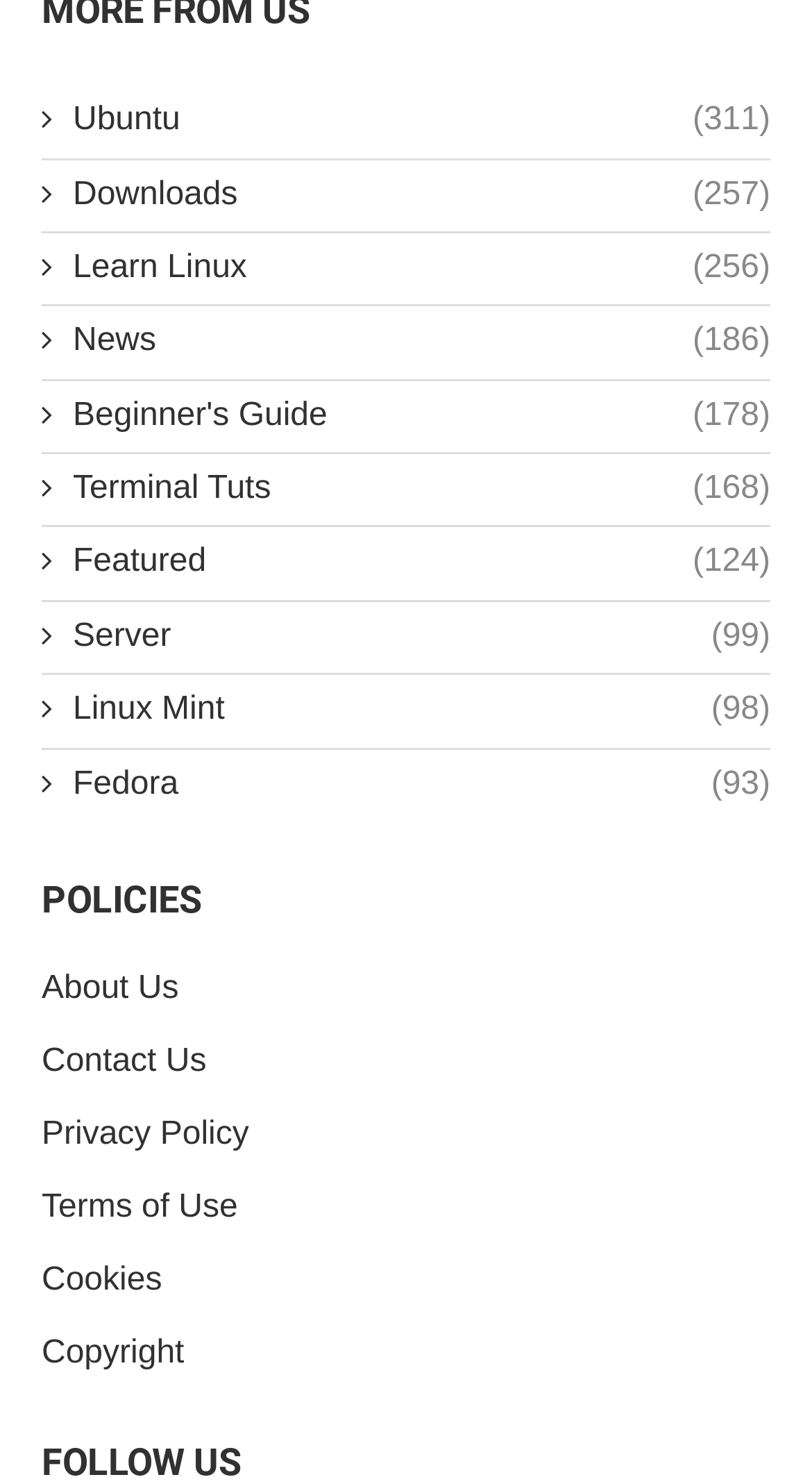Predict the bounding box coordinates for the UI element described as: "About Us". The coordinates should be four float numbers between 0 and 1, presented as [left, top, right, bottom].

[0.051, 0.656, 0.22, 0.678]